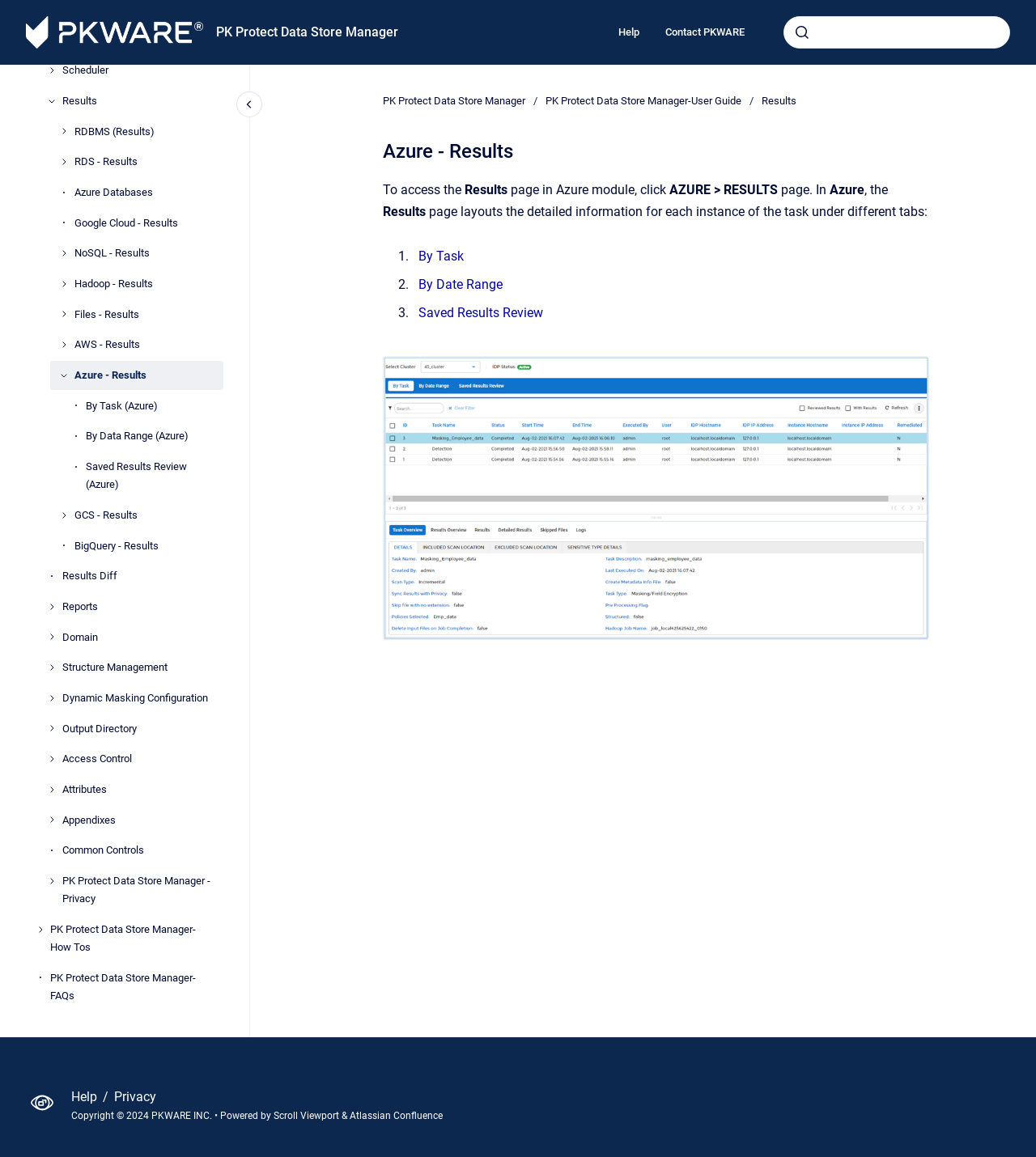Please answer the following question using a single word or phrase: 
What is the current page?

Azure - Results